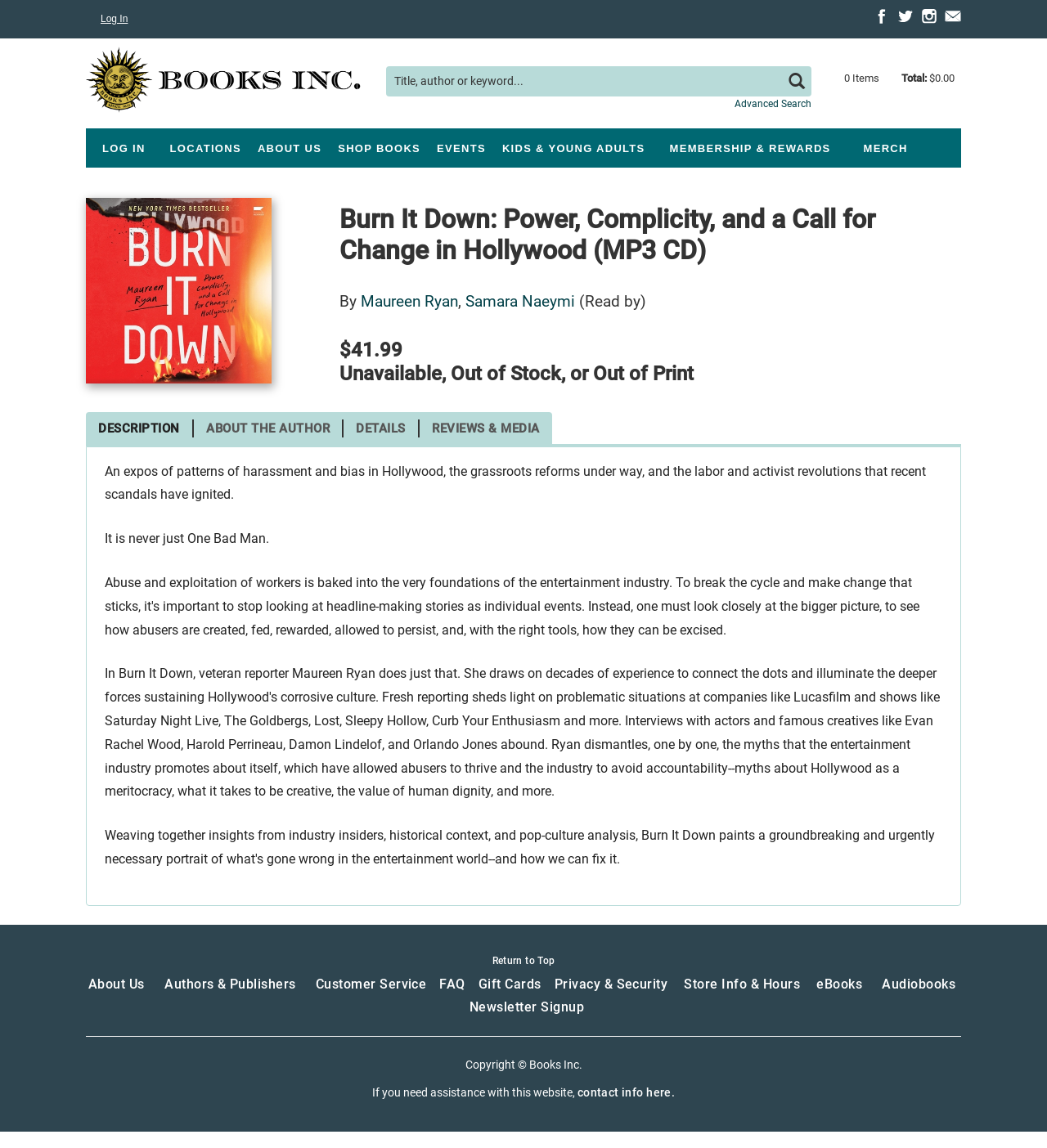Can you identify the bounding box coordinates of the clickable region needed to carry out this instruction: 'Visit the 'NEWS' section'? The coordinates should be four float numbers within the range of 0 to 1, stated as [left, top, right, bottom].

None